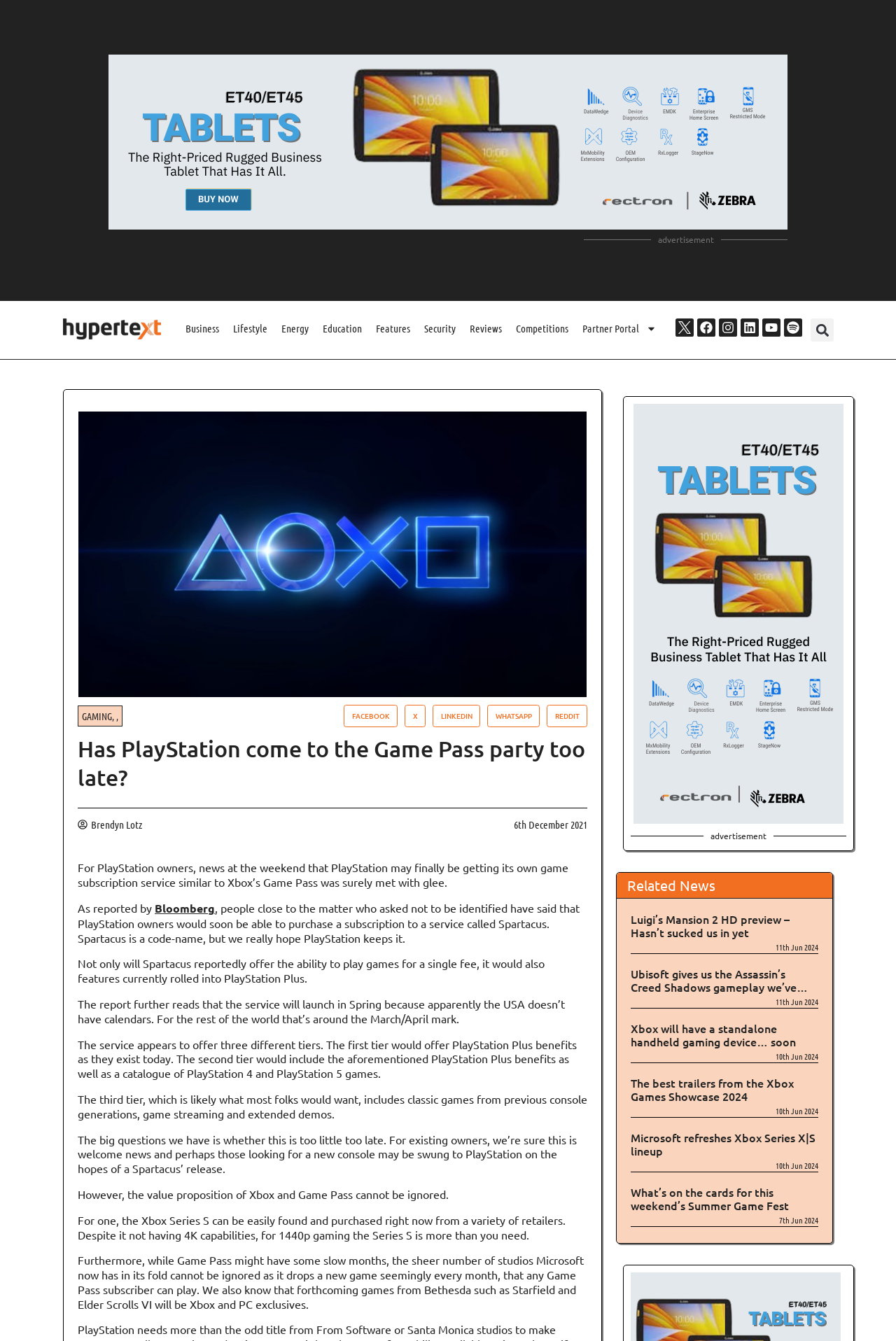Kindly provide the bounding box coordinates of the section you need to click on to fulfill the given instruction: "Search for something".

[0.905, 0.237, 0.92, 0.255]